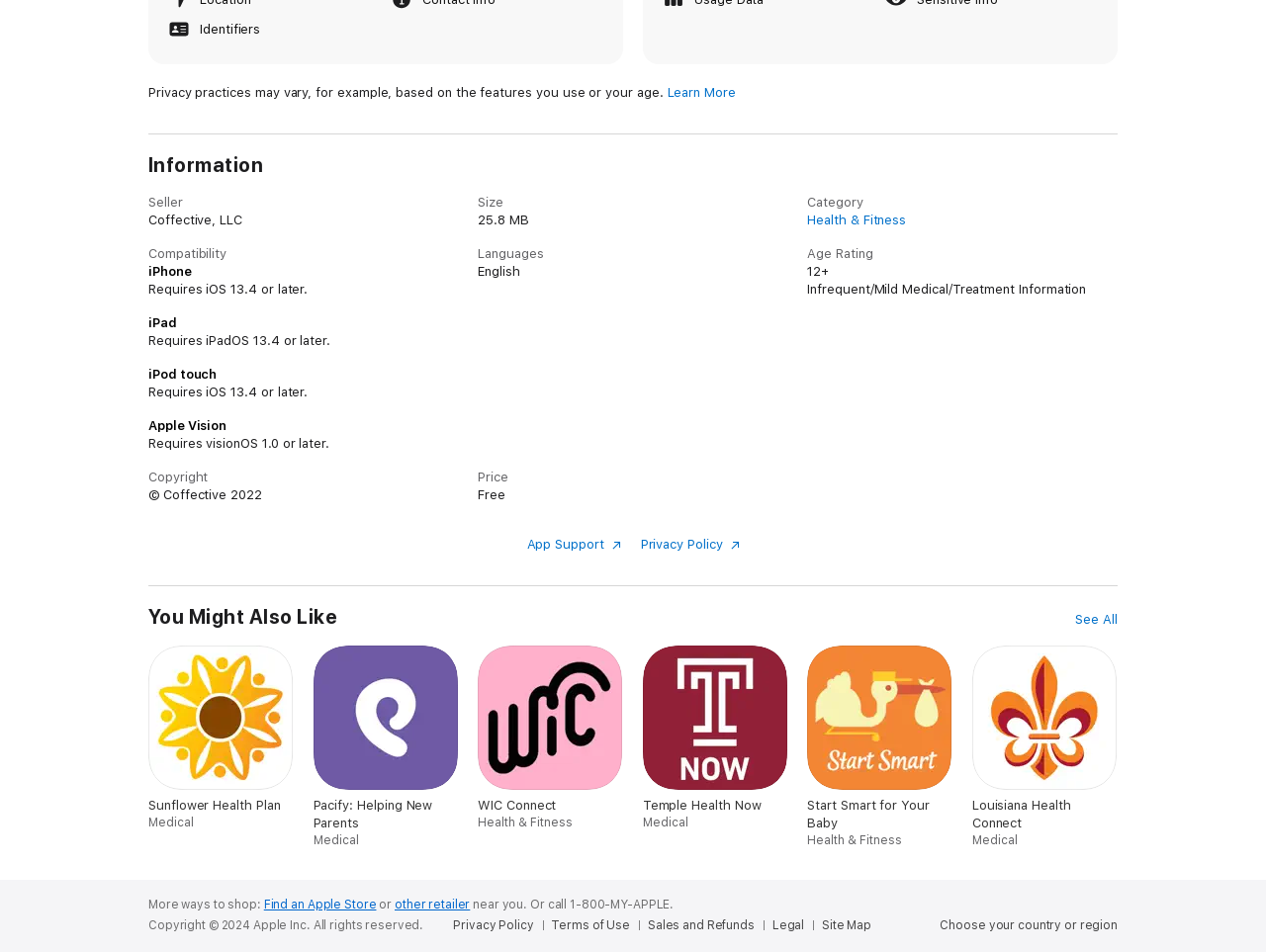Identify the bounding box coordinates of the element to click to follow this instruction: 'Contact App Support'. Ensure the coordinates are four float values between 0 and 1, provided as [left, top, right, bottom].

[0.416, 0.563, 0.49, 0.579]